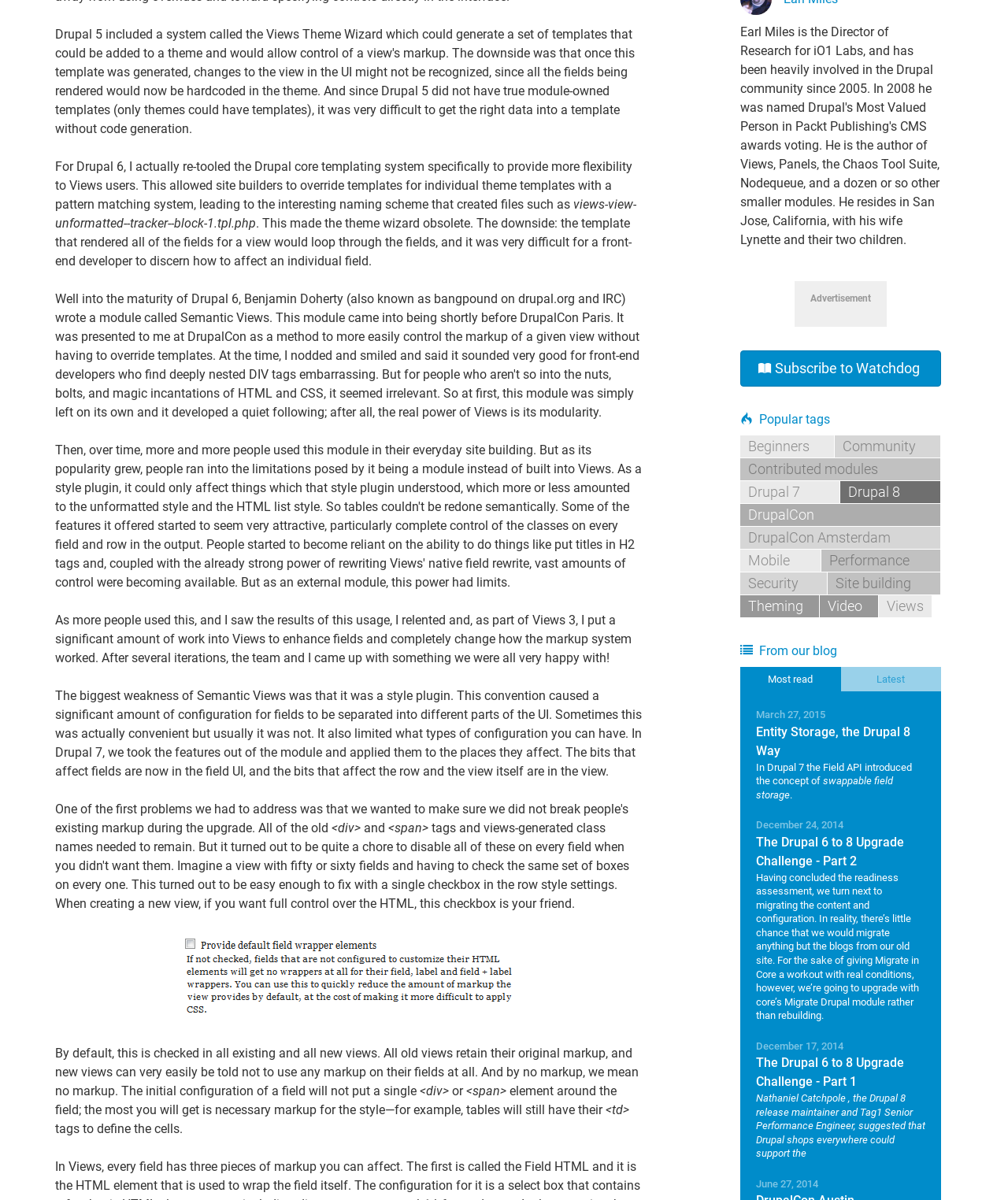Given the description of a UI element: "Read More", identify the bounding box coordinates of the matching element in the webpage screenshot.

[0.734, 0.859, 0.934, 0.974]